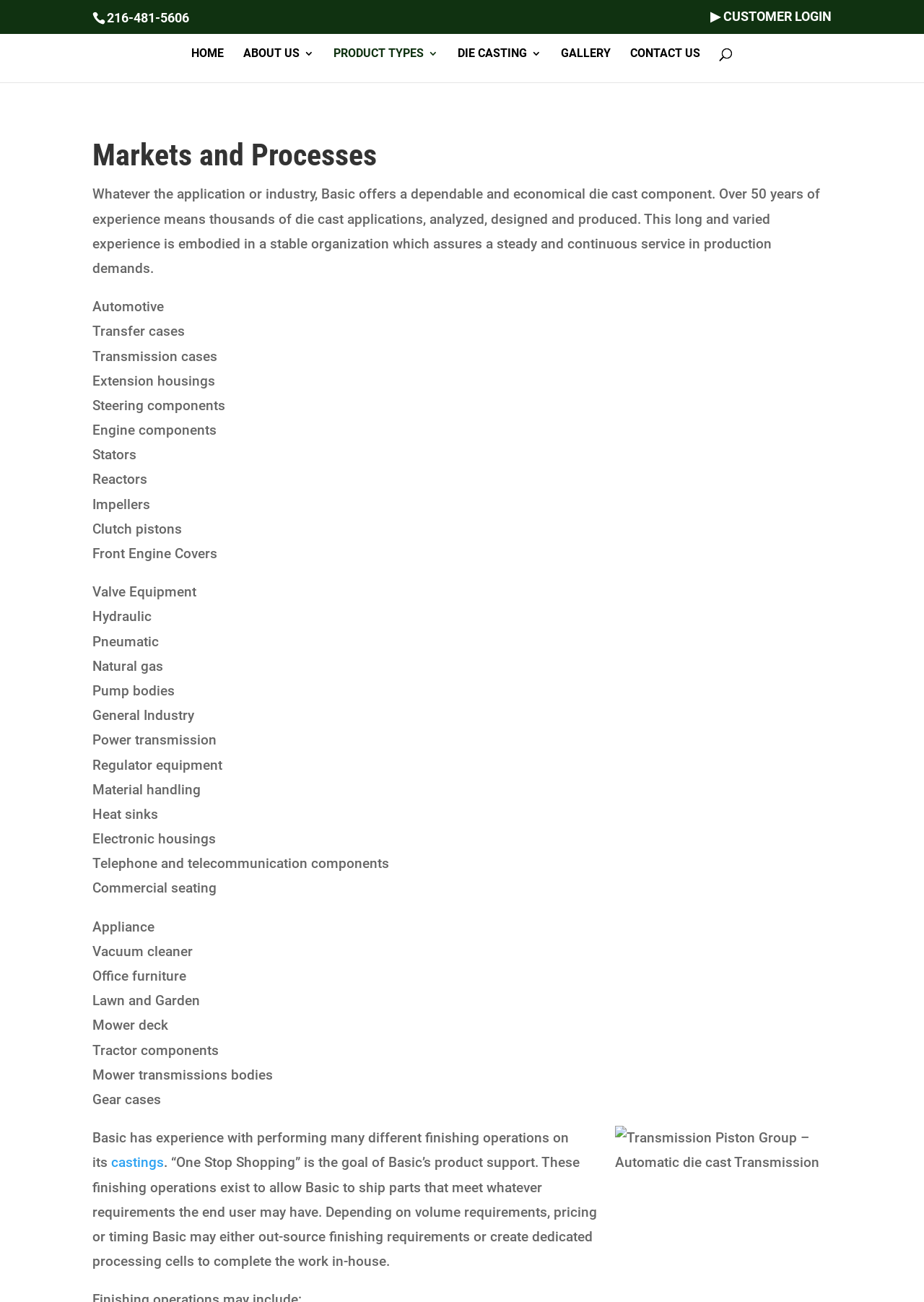Identify the bounding box coordinates of the clickable region to carry out the given instruction: "click CUSTOMER LOGIN".

[0.769, 0.007, 0.9, 0.025]